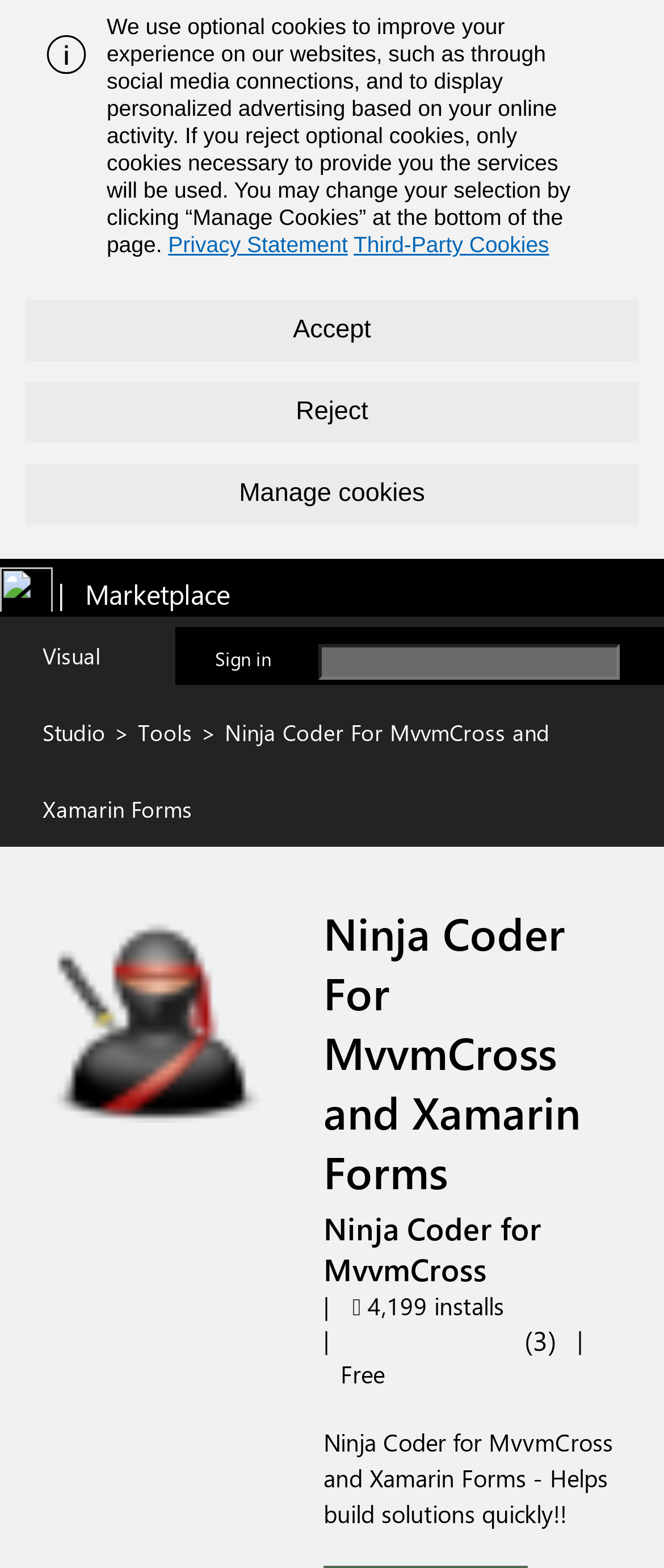Locate the bounding box coordinates of the area that needs to be clicked to fulfill the following instruction: "Go to Visual Studio homepage". The coordinates should be in the format of four float numbers between 0 and 1, namely [left, top, right, bottom].

[0.064, 0.409, 0.159, 0.476]